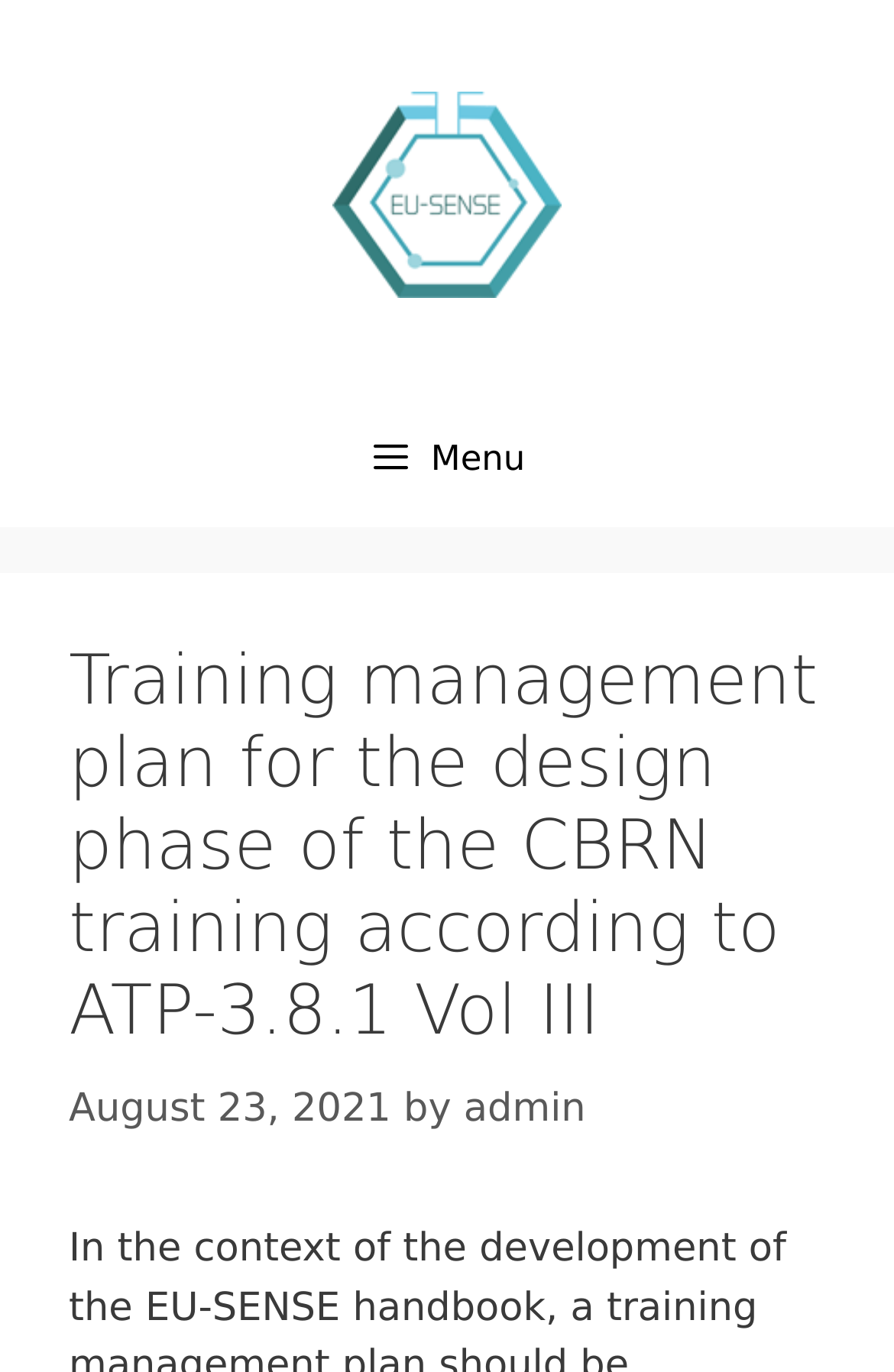What is the purpose of the button with a menu icon?
Using the visual information, respond with a single word or phrase.

To open the primary menu